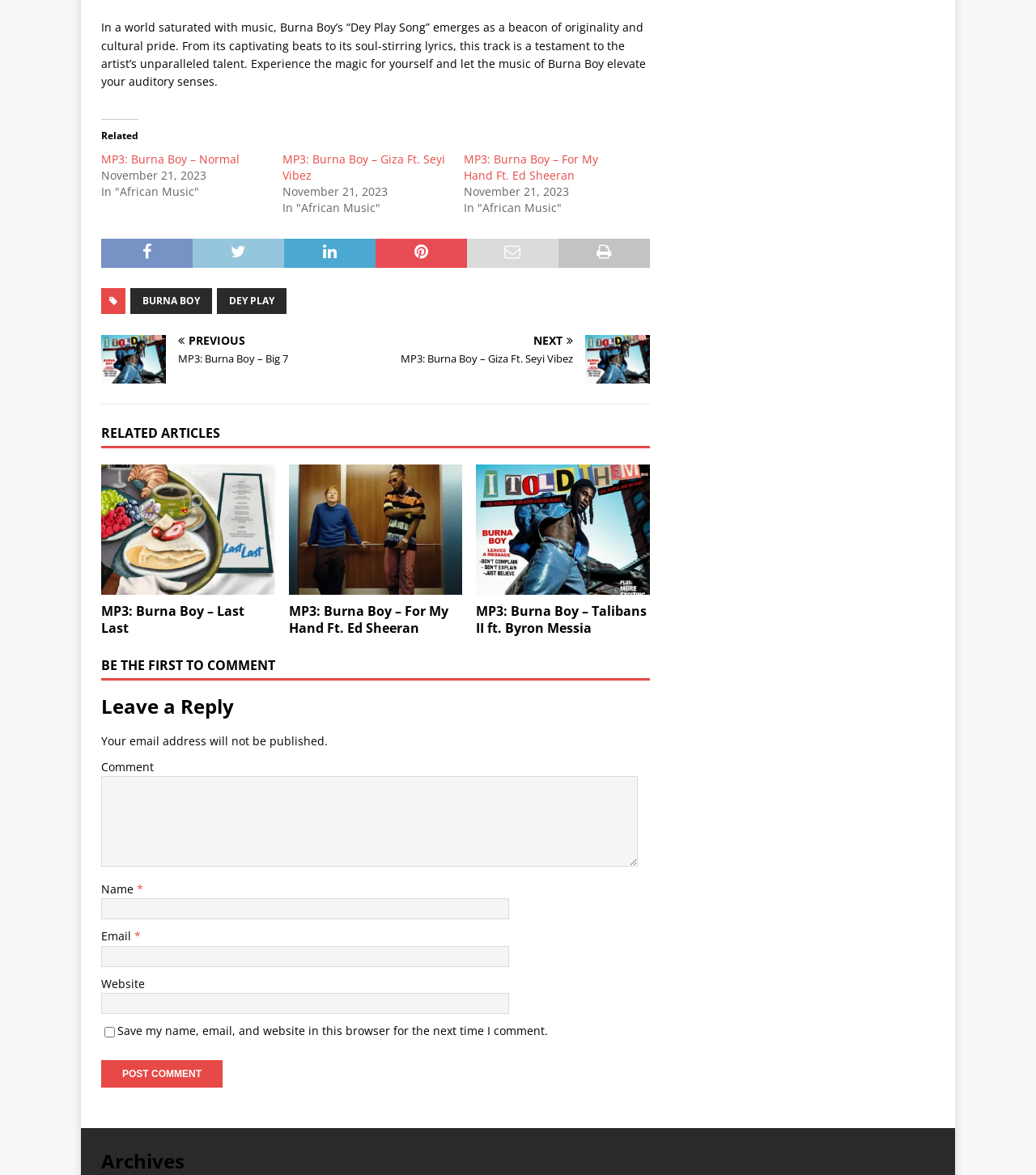Based on the visual content of the image, answer the question thoroughly: How many links are there in the 'RELATED' section?

I counted the number of links under the 'RELATED' section, which starts with the heading 'Related' and contains three links: 'MP3: Burna Boy – Normal', 'MP3: Burna Boy – Giza Ft. Seyi Vibez', and 'MP3: Burna Boy – For My Hand Ft. Ed Sheeran'.